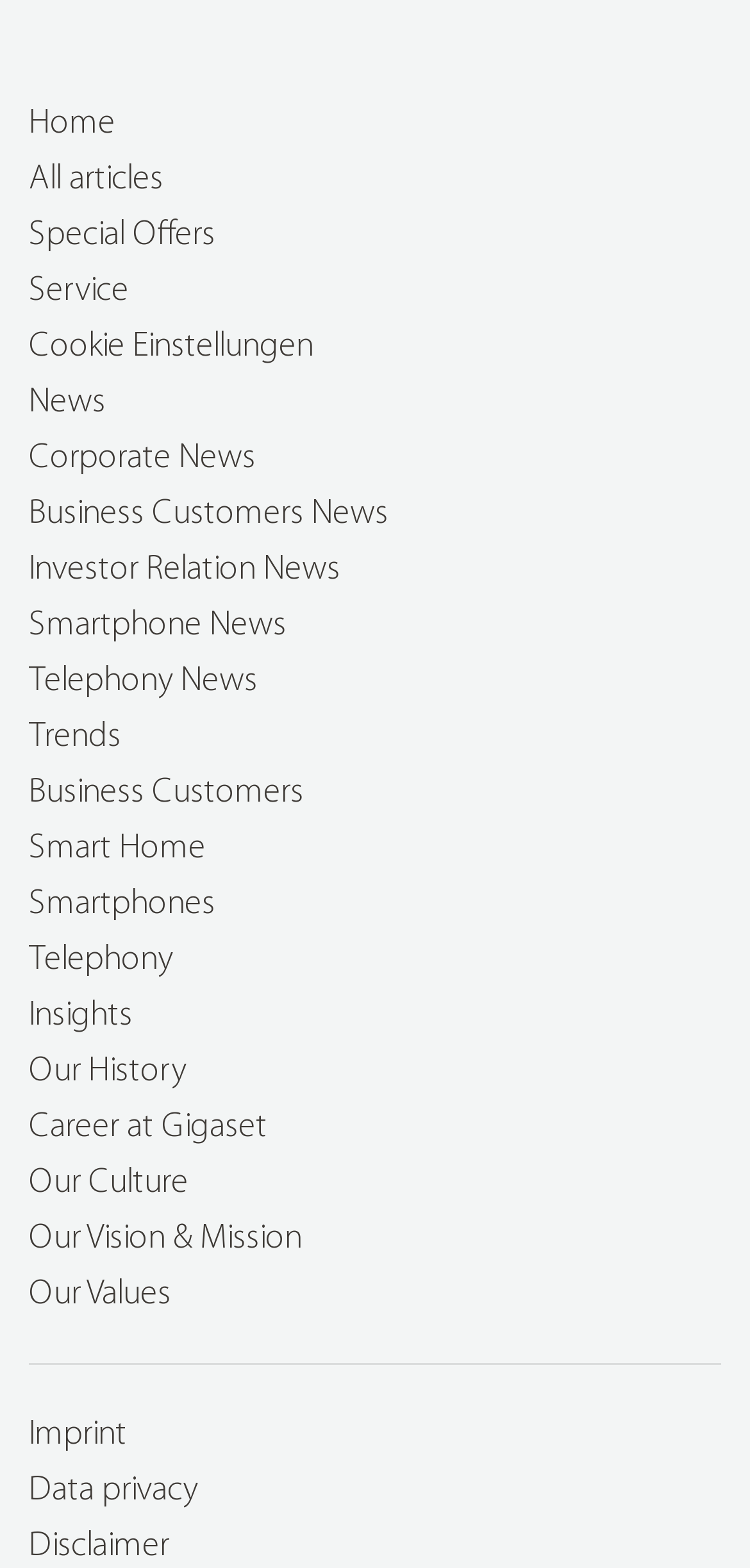Specify the bounding box coordinates of the element's region that should be clicked to achieve the following instruction: "check corporate news". The bounding box coordinates consist of four float numbers between 0 and 1, in the format [left, top, right, bottom].

[0.038, 0.28, 0.341, 0.304]